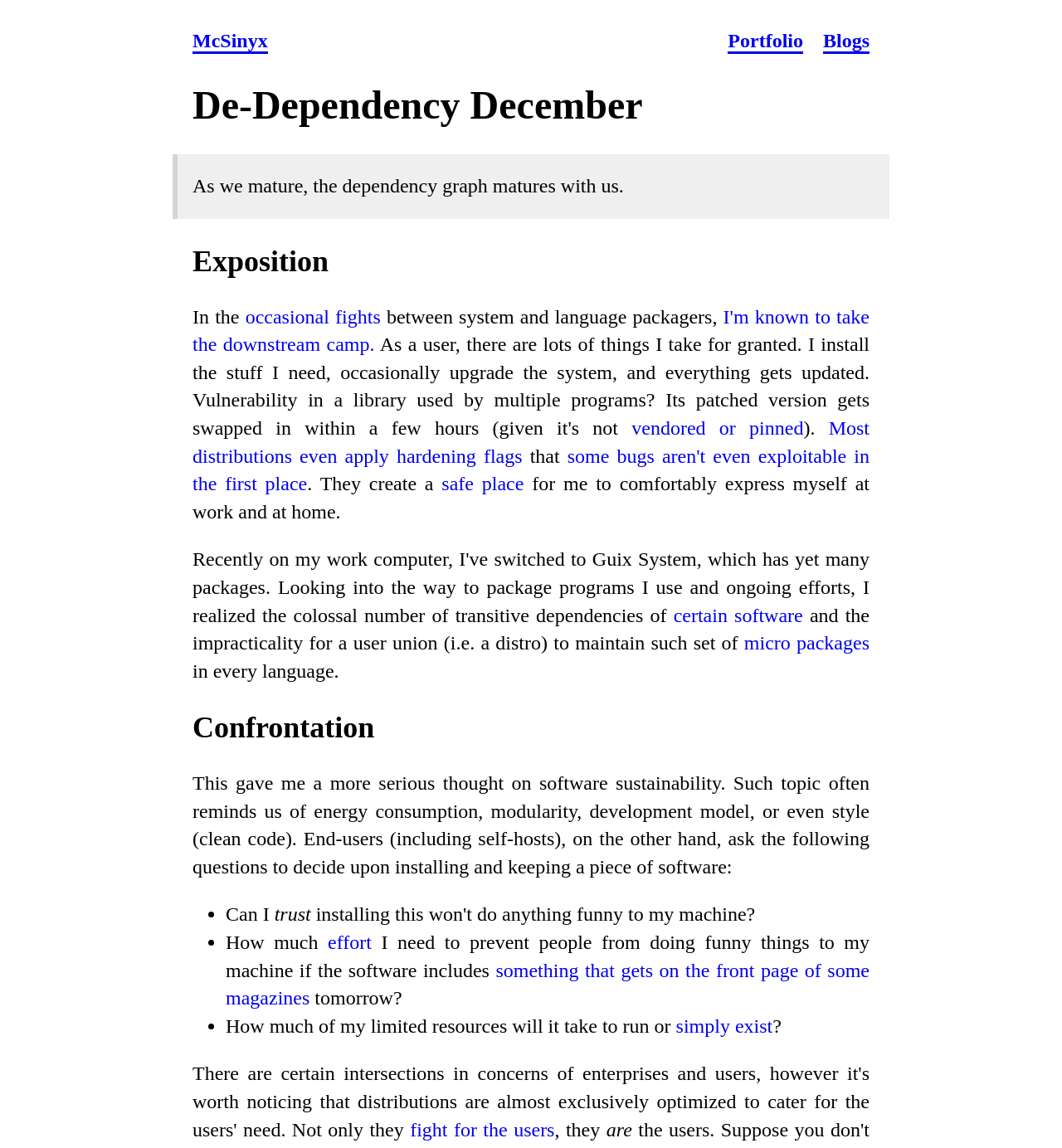Offer a thorough description of the webpage.

The webpage is about "De-Dependency December" and appears to be a blog post or article discussing software sustainability and dependency issues. At the top, there is a navigation menu with links to "McSinyx", "Portfolio", and "Blogs". Below the navigation menu, there is a heading "De-Dependency December" followed by a blockquote with a quote about dependency graphs maturing with us.

The main content of the webpage is divided into three sections: "Exposition", "Confrontation", and an unnamed section. In the "Exposition" section, there are several paragraphs of text discussing the author's perspective on dependency issues, including their experience with fights between system and language packagers. There are also several links to specific terms or concepts, such as "occasional fights", "vendor or pinned", and "hardening flags".

In the "Confrontation" section, the author discusses the topic of software sustainability, including energy consumption, modularity, and development models. This section also includes a list of questions that end-users ask when deciding whether to install and keep a piece of software, such as "Can I trust it?" and "How much effort do I need to prevent people from doing funny things to my machine?".

At the bottom of the webpage, there is a link to "fight for the users" and a few sentences of text. Overall, the webpage appears to be a thought-provoking article about software dependency and sustainability issues.